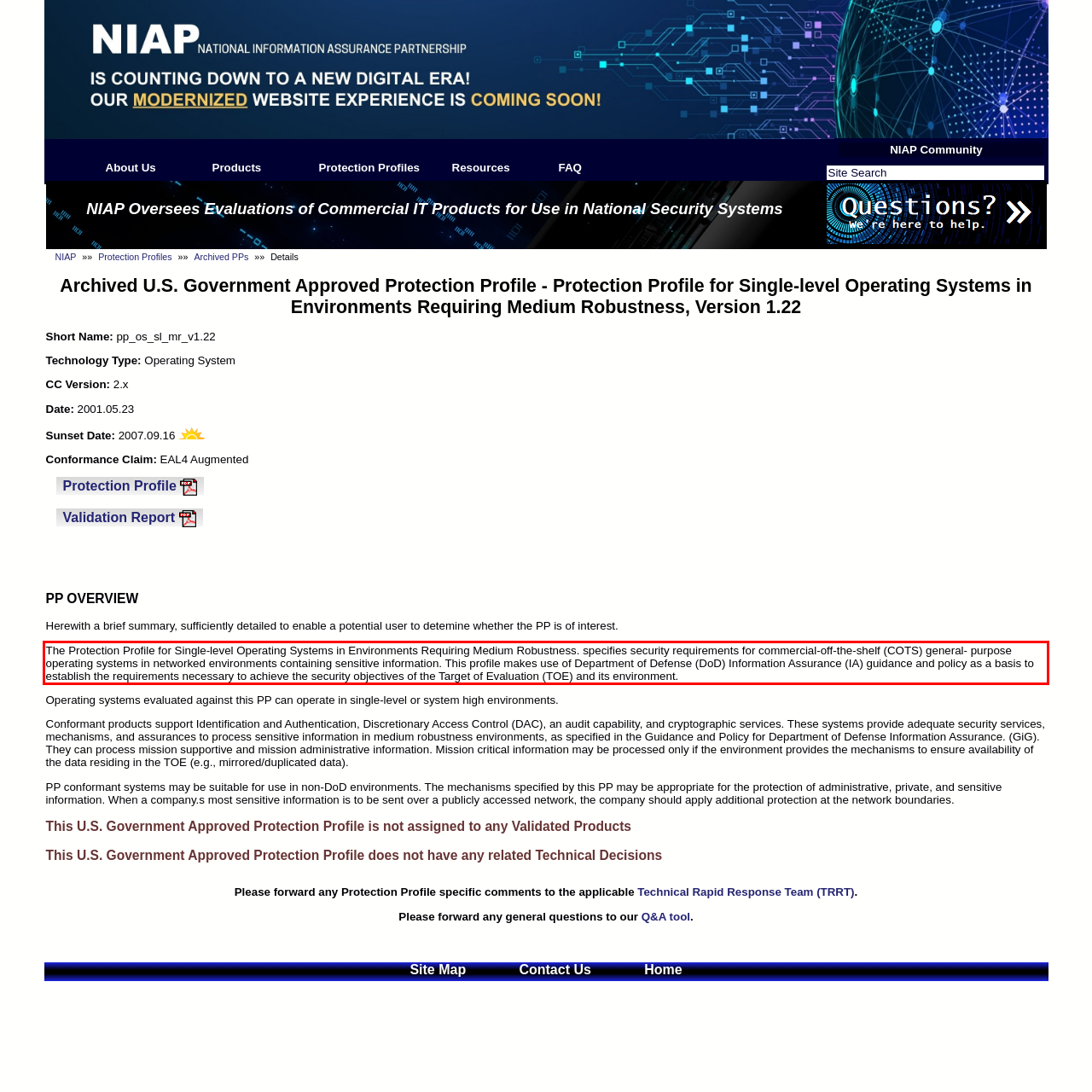Using OCR, extract the text content found within the red bounding box in the given webpage screenshot.

The Protection Profile for Single-level Operating Systems in Environments Requiring Medium Robustness. specifies security requirements for commercial-off-the-shelf (COTS) general- purpose operating systems in networked environments containing sensitive information. This profile makes use of Department of Defense (DoD) Information Assurance (IA) guidance and policy as a basis to establish the requirements necessary to achieve the security objectives of the Target of Evaluation (TOE) and its environment.